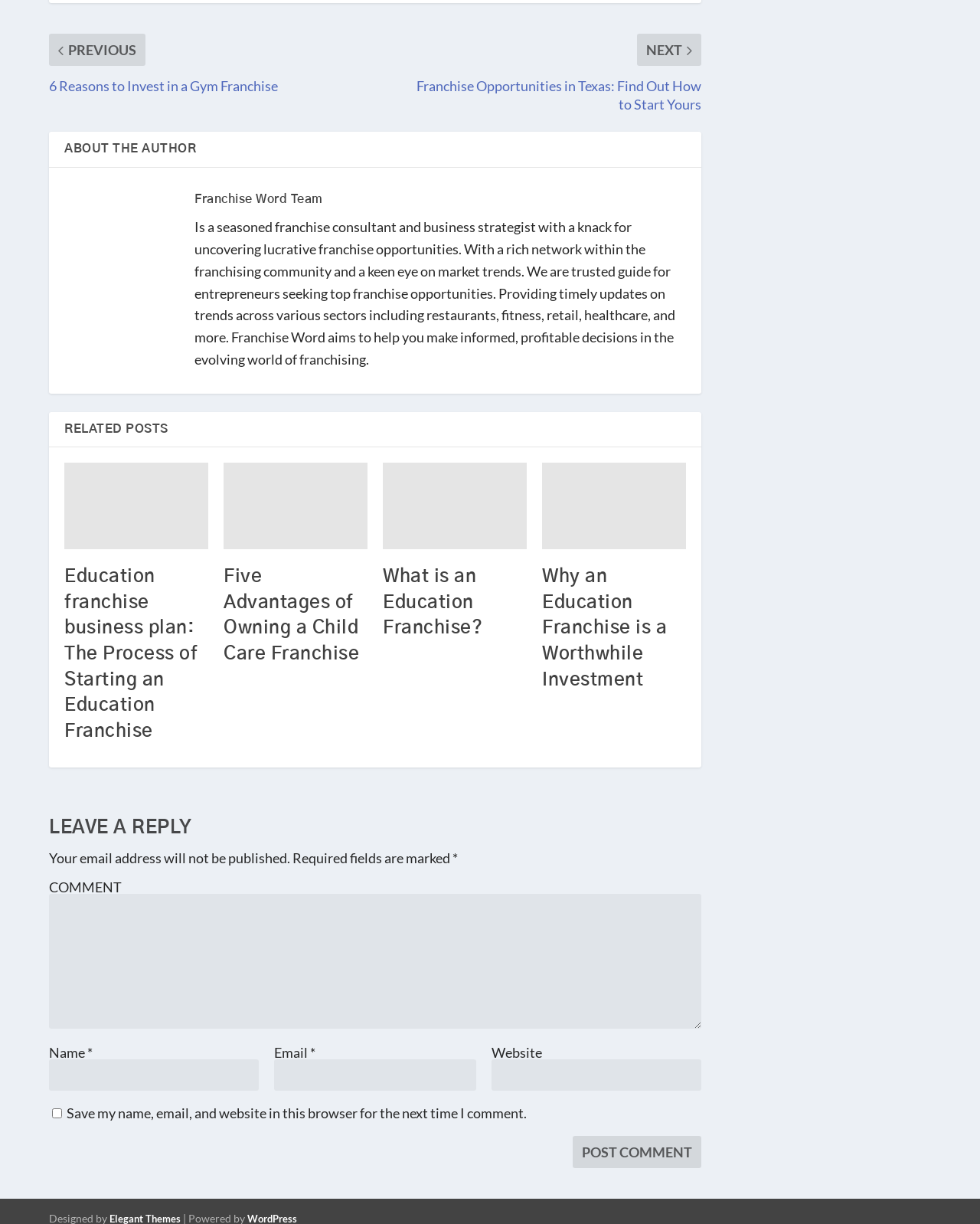Identify the bounding box coordinates of the area you need to click to perform the following instruction: "Post a comment".

[0.584, 0.918, 0.716, 0.944]